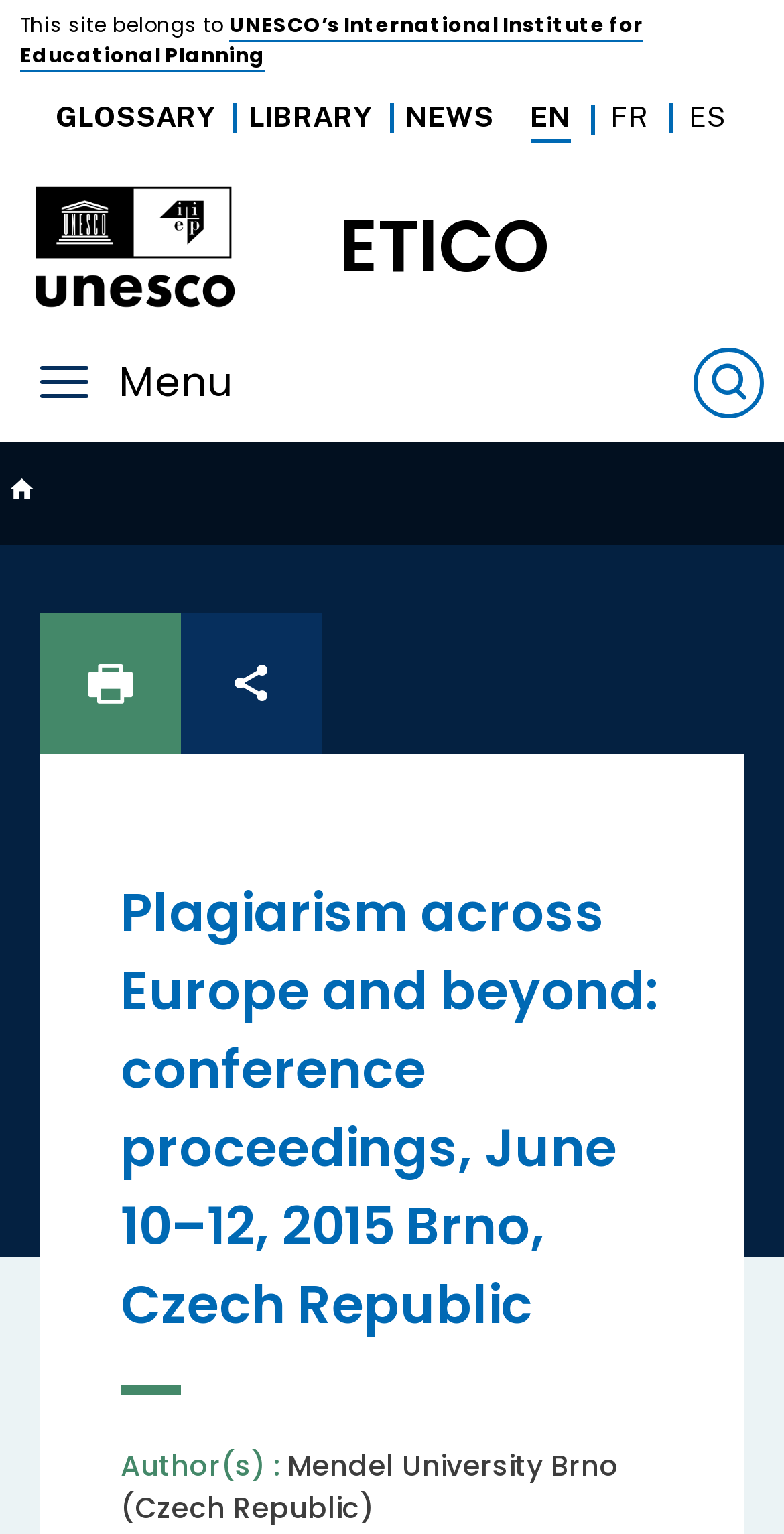Determine the bounding box coordinates of the clickable element necessary to fulfill the instruction: "Search for something". Provide the coordinates as four float numbers within the 0 to 1 range, i.e., [left, top, right, bottom].

[0.885, 0.226, 0.974, 0.272]